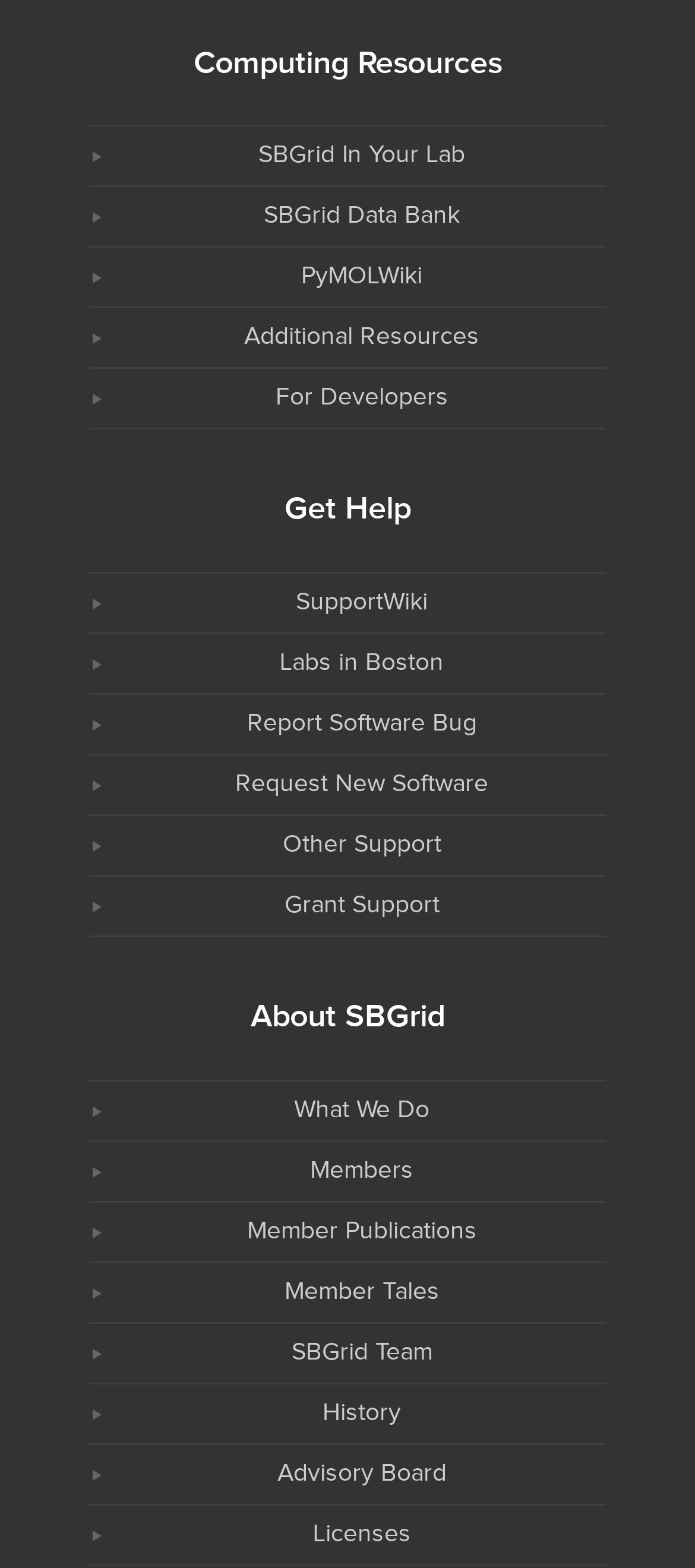Utilize the information from the image to answer the question in detail:
What is the last link on the webpage?

By analyzing the y2 coordinates of the bounding box of each link, I found that the link 'ASI Policies and Guidance' has the largest y2 value, which means it is located at the bottommost position on the webpage.